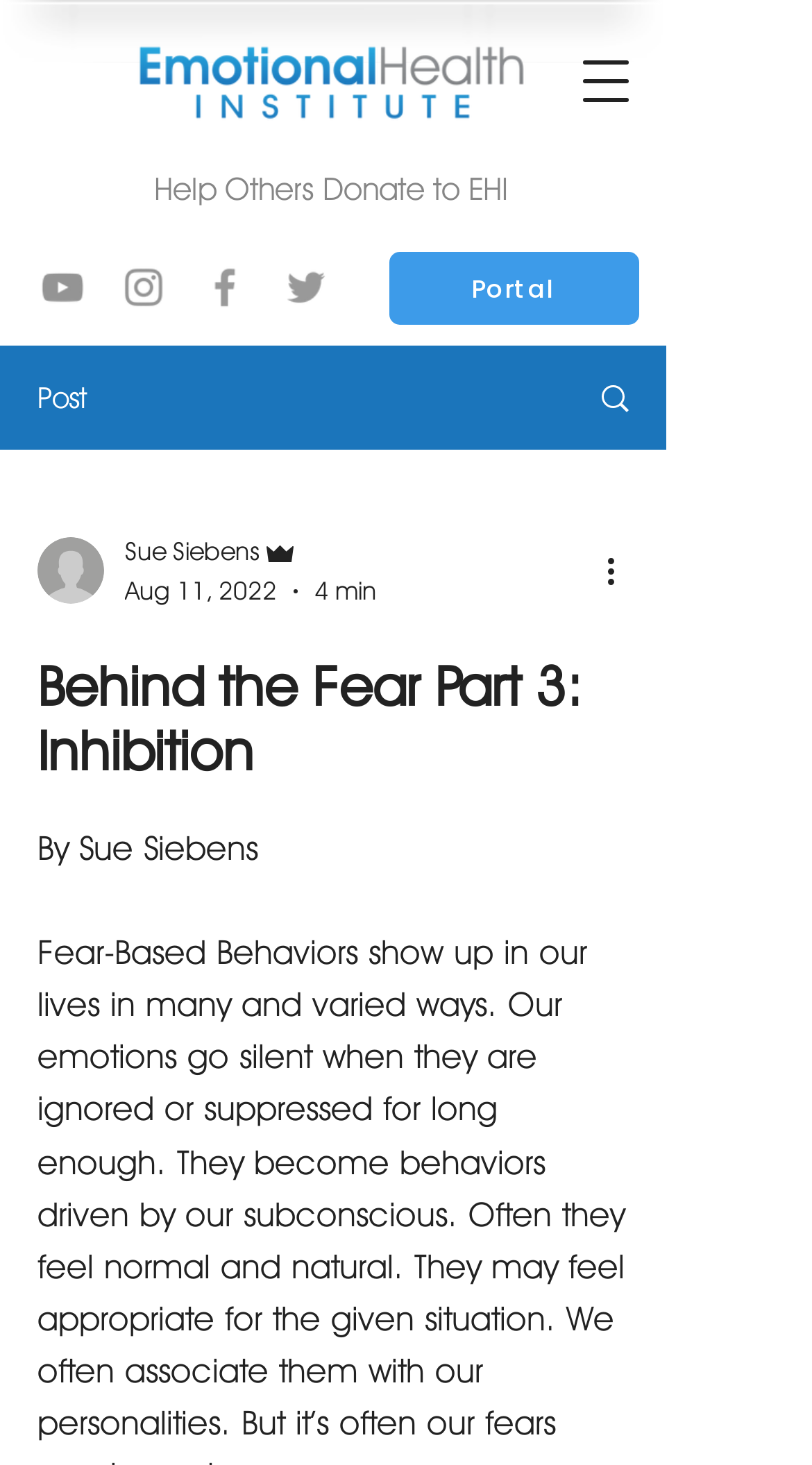Create a detailed description of the webpage's content and layout.

The webpage appears to be a blog post or article titled "Behind the Fear Part 3: Inhibition" by Sue Siebens. At the top left of the page, there is a link to the Emotional Health Institute (E.H.I.), a non-profit organization, accompanied by an image. Next to it, there is a button to open the navigation menu.

On the top right, there is a button to "Help Others Donate to EHI". Below it, there is a social bar with links to YouTube, Instagram, Facebook, and Twitter, each represented by an icon.

Further down, there is a link to a portal, and a post section with a writer's picture, the author's name "Sue Siebens", and their role "Admin". The post is dated "Aug 11, 2022" and is estimated to take "4 min" to read. There is also a button to show more actions.

The main content of the page is headed by the title "Behind the Fear Part 3: Inhibition", followed by the author's name "By Sue Siebens". The article discusses how fear-based behaviors show up in our lives in many ways, and how our emotions can become silent when ignored or suppressed for long enough, leading to behaviors.